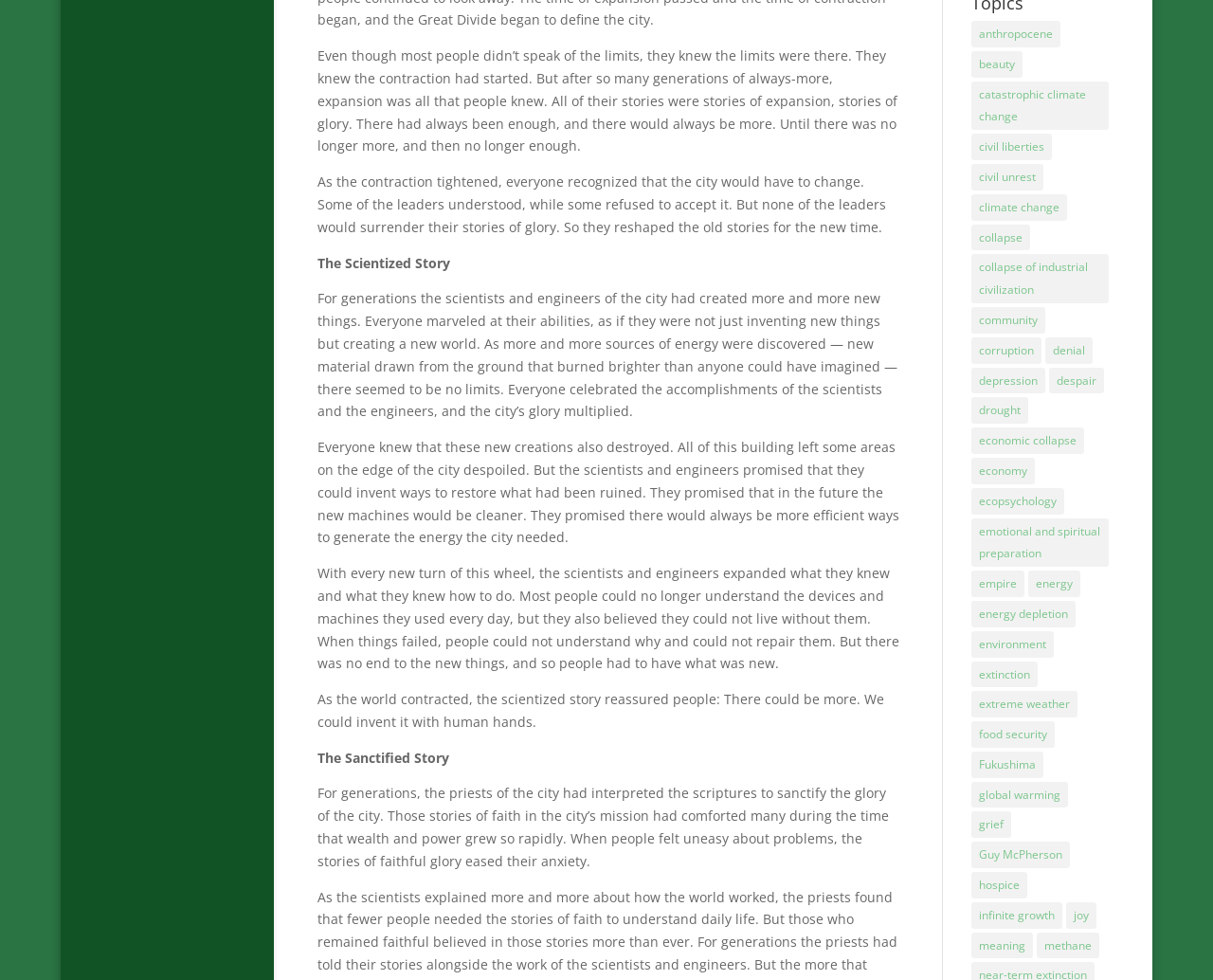What is the tone of the text?
Provide a fully detailed and comprehensive answer to the question.

Based on the language and tone of the text, it appears to be reflective and cautionary, warning about the consequences of unchecked expansion and the need for change in the face of contraction and collapse. The text has a thoughtful and introspective tone, encouraging readers to consider the implications of their actions.